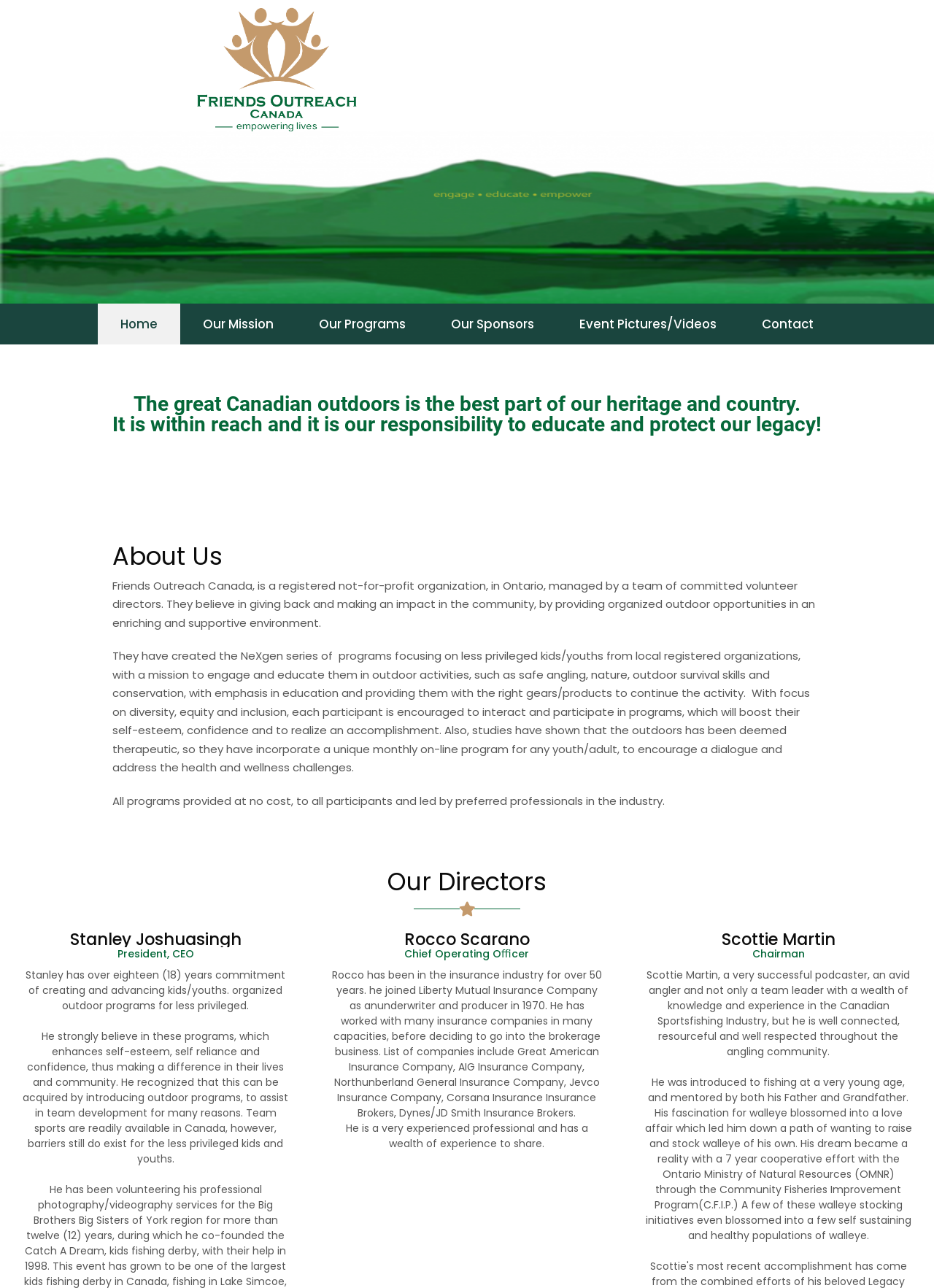Using the description "Our Mission", locate and provide the bounding box of the UI element.

[0.193, 0.236, 0.317, 0.267]